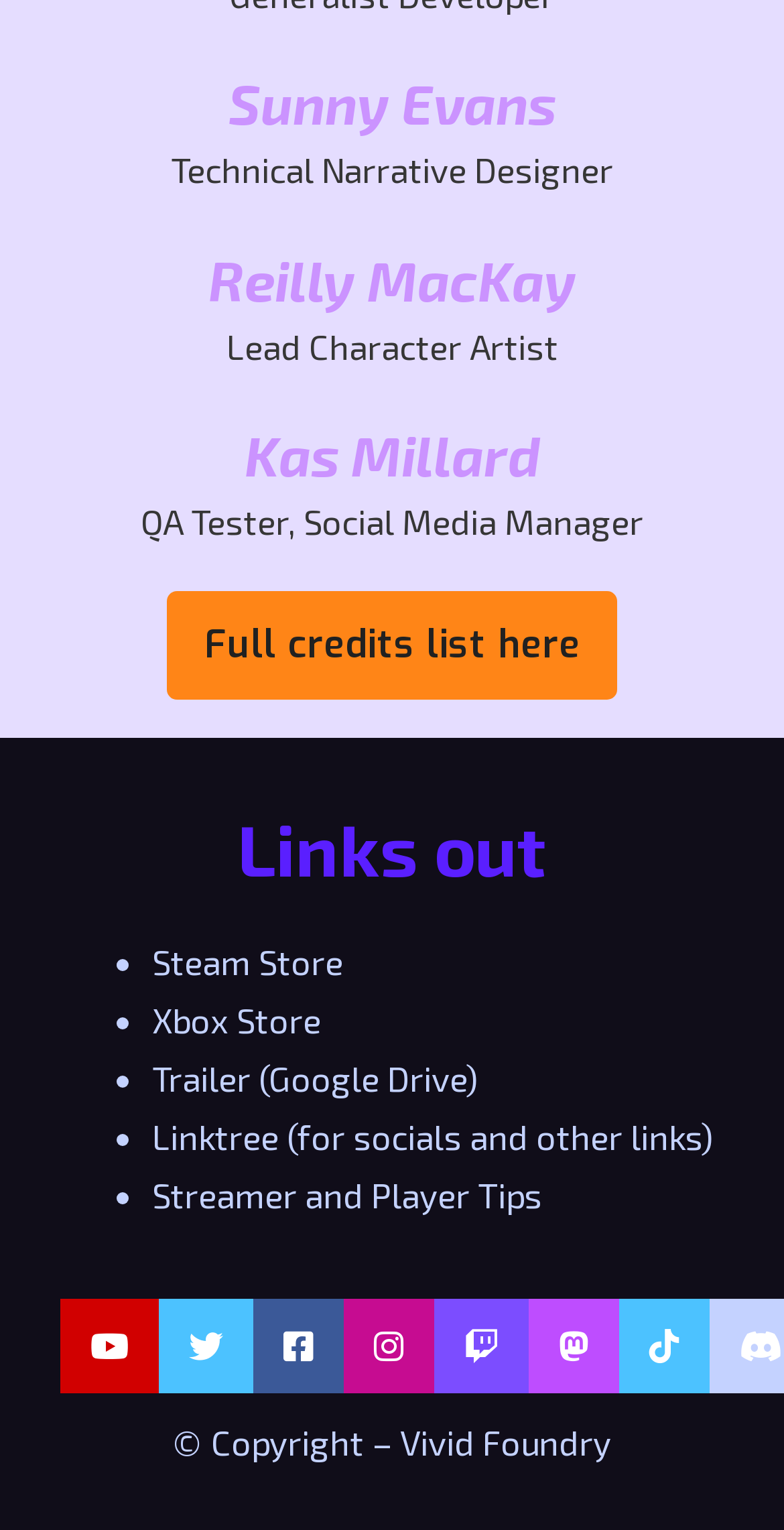Identify the bounding box coordinates of the region that should be clicked to execute the following instruction: "Check full credits list".

[0.212, 0.386, 0.788, 0.457]